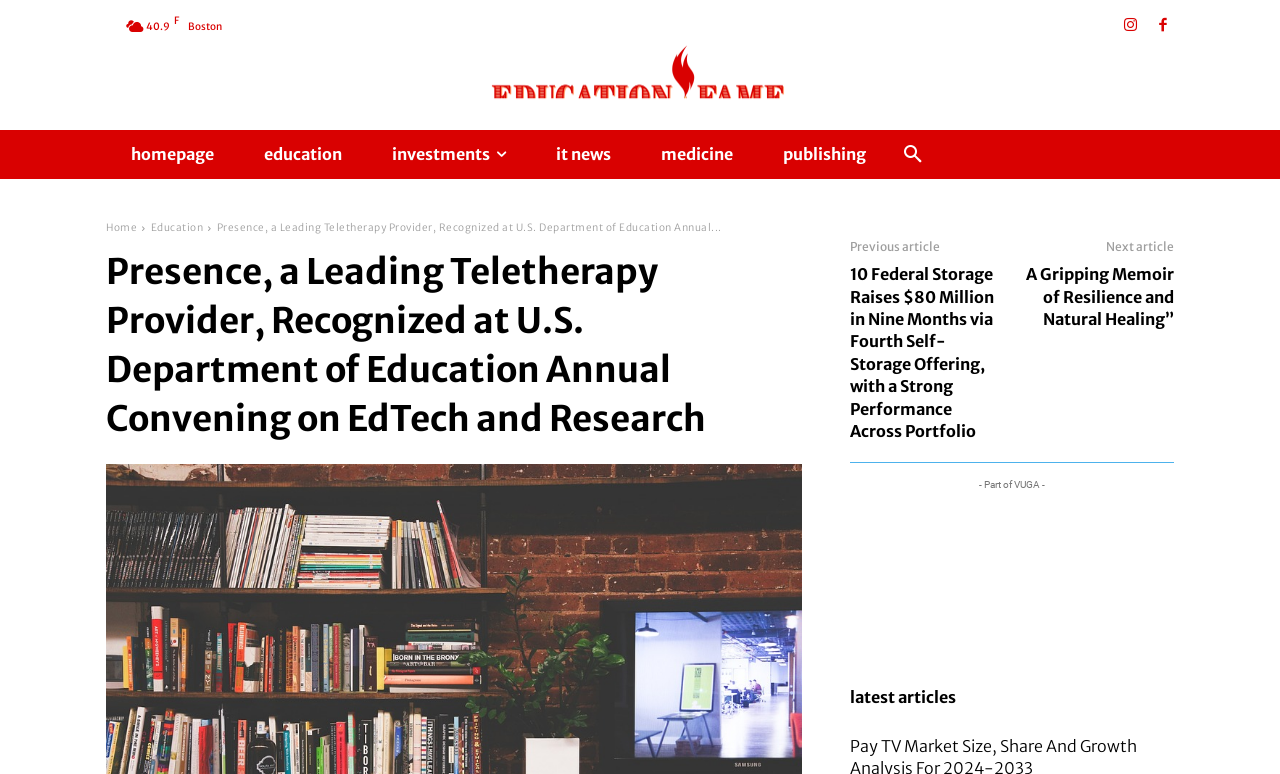Describe every aspect of the webpage comprehensively.

The webpage appears to be a news article or blog post from a teletherapy provider, Presence. At the top, there is a brief description of the company's recognition at the U.S. Department of Education Annual Convening on EdTech and Research. 

On the top-left corner, there are some ratings or metrics displayed, including "40.9" and "F", accompanied by the location "Boston". On the top-right corner, there are social media links represented by icons. 

Below the company description, there is a navigation menu with links to different sections, including "homepage", "education", "investments", "it news", "medicine", and "publishing". A search button is located at the end of this menu. 

The main content of the webpage is an article about Presence joining researchers, developers, and education leaders to discuss student mental health challenges and equitable solutions at the 9th Annual ED Games Expo in Washington, D.C. The article title is also displayed as a heading. 

On the right side of the article, there are links to previous and next articles, with their titles displayed. The previous article is about a company raising $80 million in nine months, and the next article is about a memoir of resilience and natural healing. 

At the bottom of the webpage, there is a section titled "latest articles" and a link to a marketing agency with an accompanying image. Additionally, there is a small text stating that the webpage is part of VUGA.